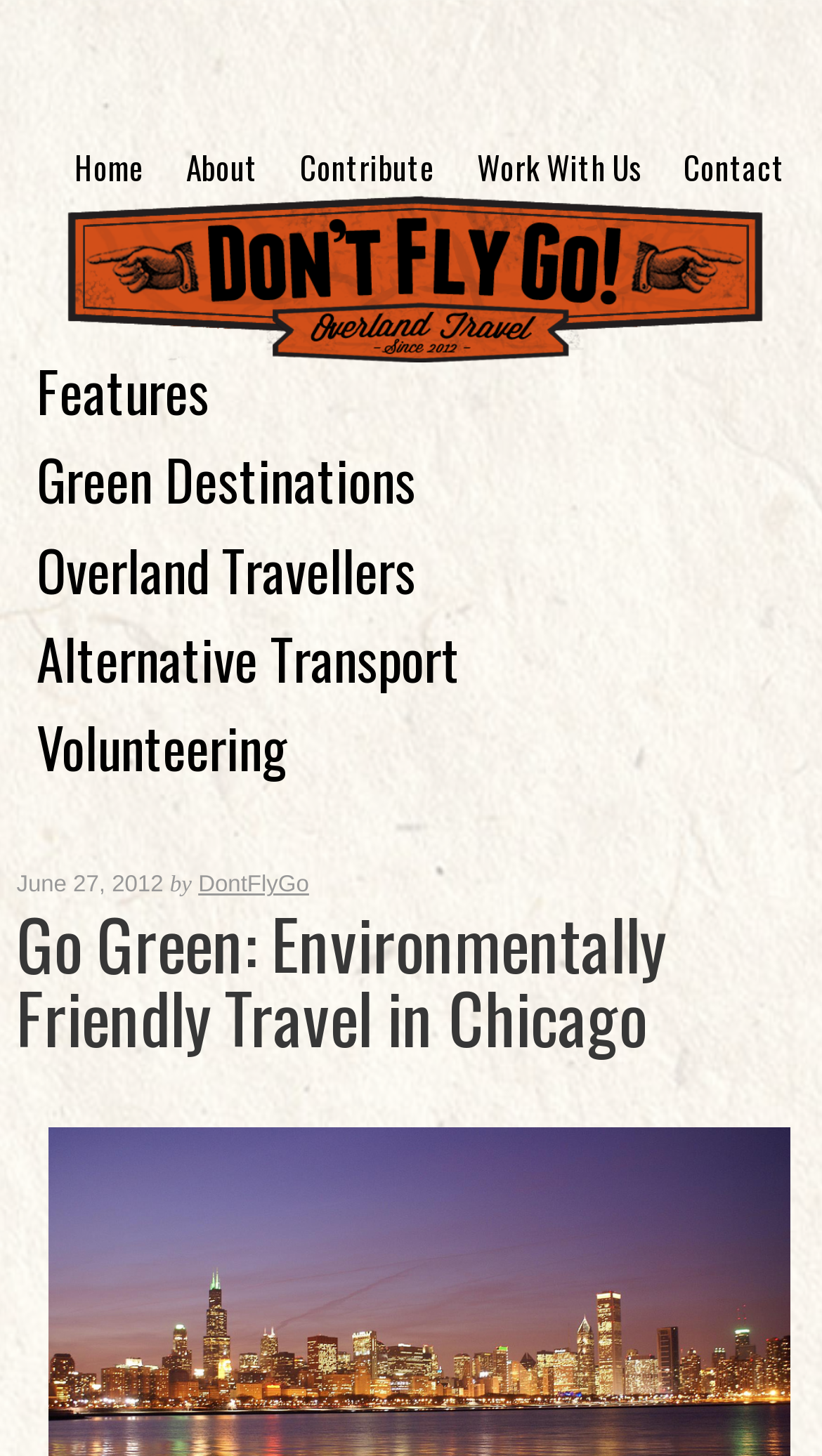Who is the author of the current article?
Please answer the question as detailed as possible.

I looked at the article and saw that it mentions 'regular guest poster Felicia Baritz-Savage', so she is the author of the current article.